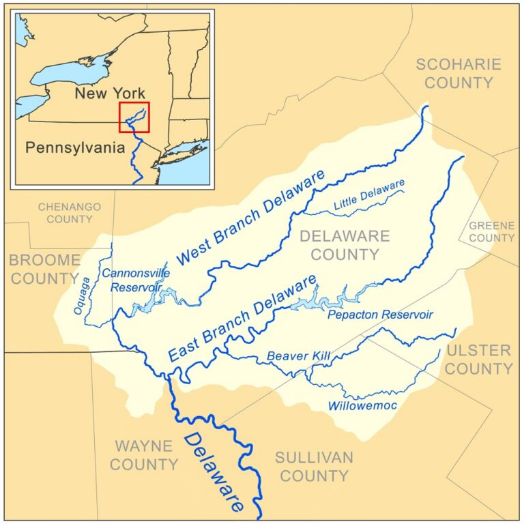Answer the question below with a single word or a brief phrase: 
What is the purpose of the inset map?

To show location of Delaware County